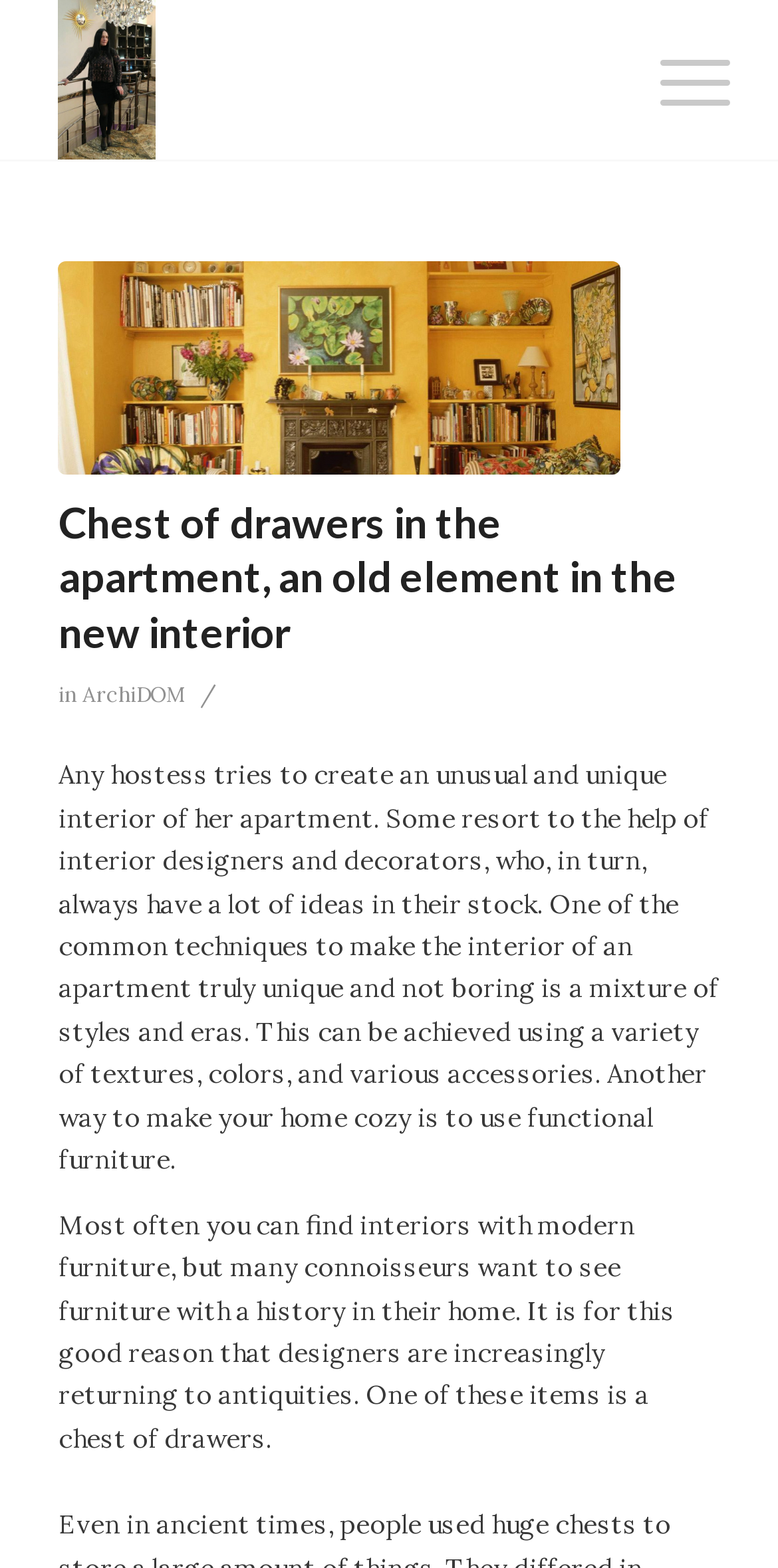Summarize the webpage comprehensively, mentioning all visible components.

The webpage appears to be an article about interior design, specifically focusing on the use of antique furniture, such as chests of drawers, to create a unique and cozy atmosphere in an apartment. 

At the top of the page, there is a logo or branding element with the text "STYLISH INTERIOR DESIGN" accompanied by an image, taking up about a quarter of the page width. 

To the right of the logo, there is a menu link. Below the logo, there is a large image of a chest of drawers, which takes up about three-quarters of the page width. 

Above the image, there is a header section with a heading that reads "Chest of drawers in the apartment, an old element in the new interior". This heading is a link, and it is accompanied by a smaller link to "ArchiDOM" and a slash symbol. 

Below the image, there are two blocks of text. The first block discusses the importance of creating a unique interior and how mixing styles and eras can achieve this. It also mentions the use of functional furniture to make a home cozy. 

The second block of text focuses specifically on the use of antique furniture, such as chests of drawers, to add character to an apartment.